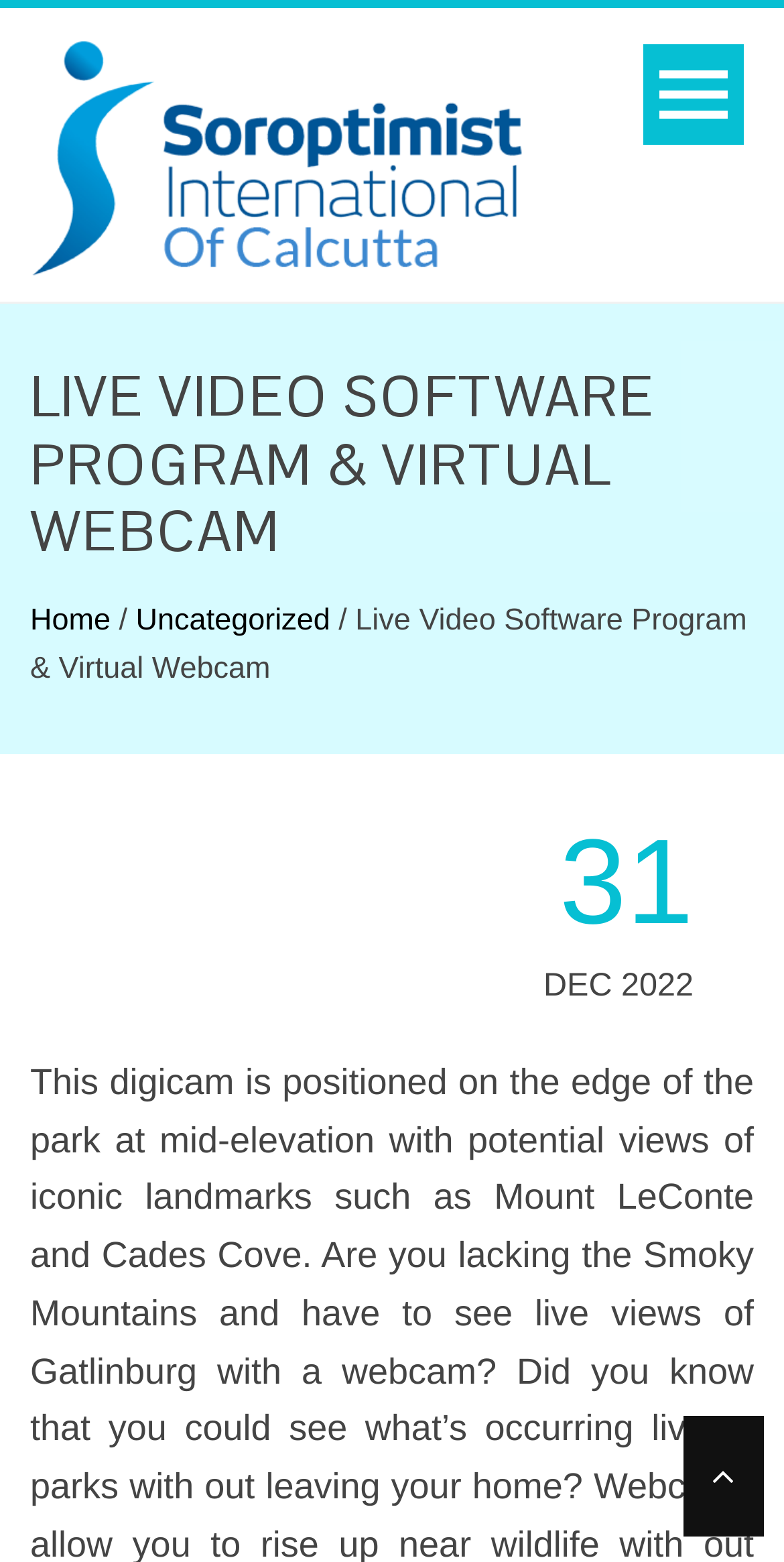What is the date of the latest article?
Please use the image to deliver a detailed and complete answer.

The date of the latest article can be found below the title 'Live Video Software Program & Virtual Webcam', where it is written '31 DEC 2022'.